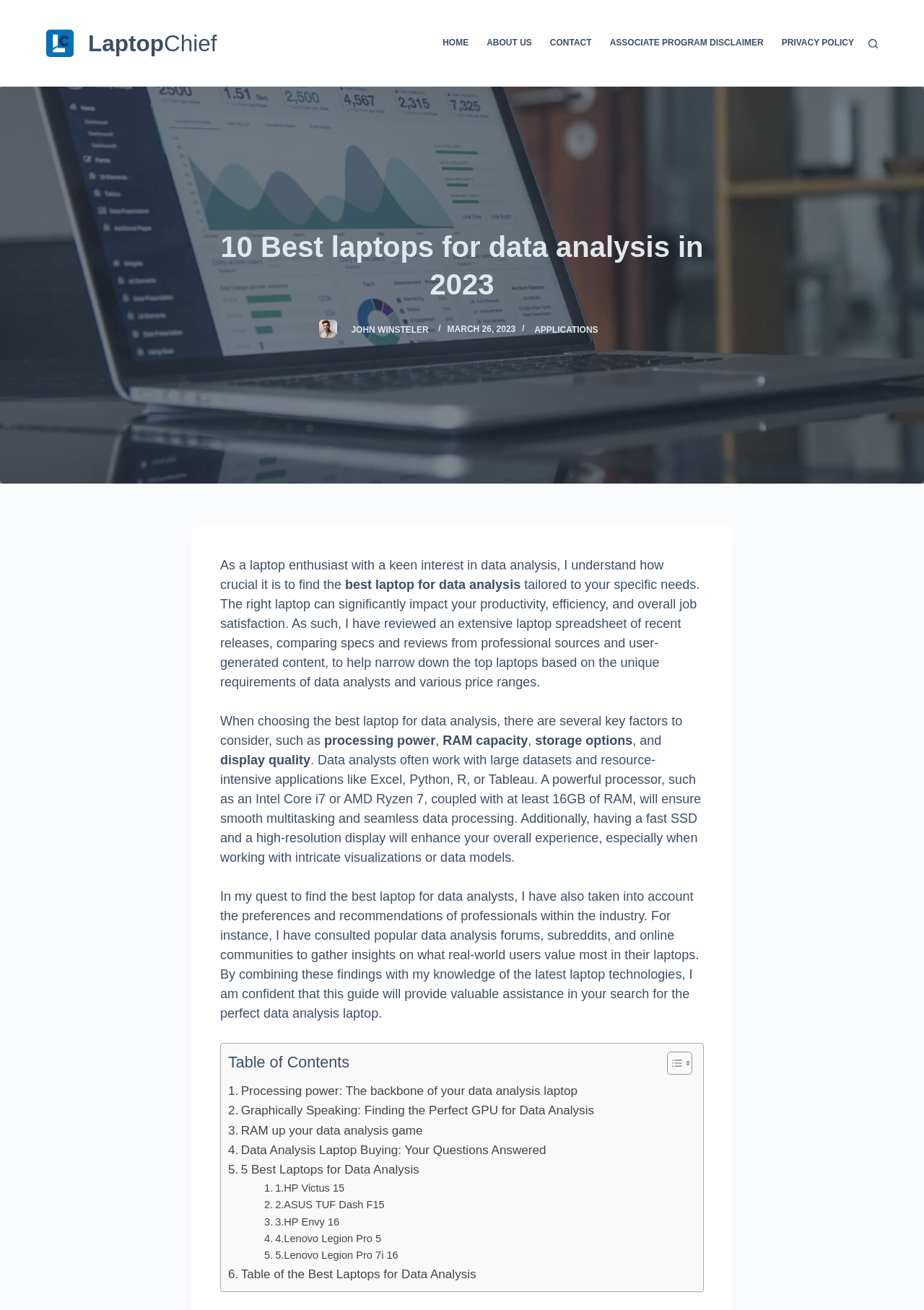What is the topic of the webpage?
Provide a detailed answer to the question using information from the image.

I determined the topic of the webpage by reading the heading element with the text '10 Best laptops for data analysis in 2023' and the surrounding text which discusses the importance of finding the right laptop for data analysis.